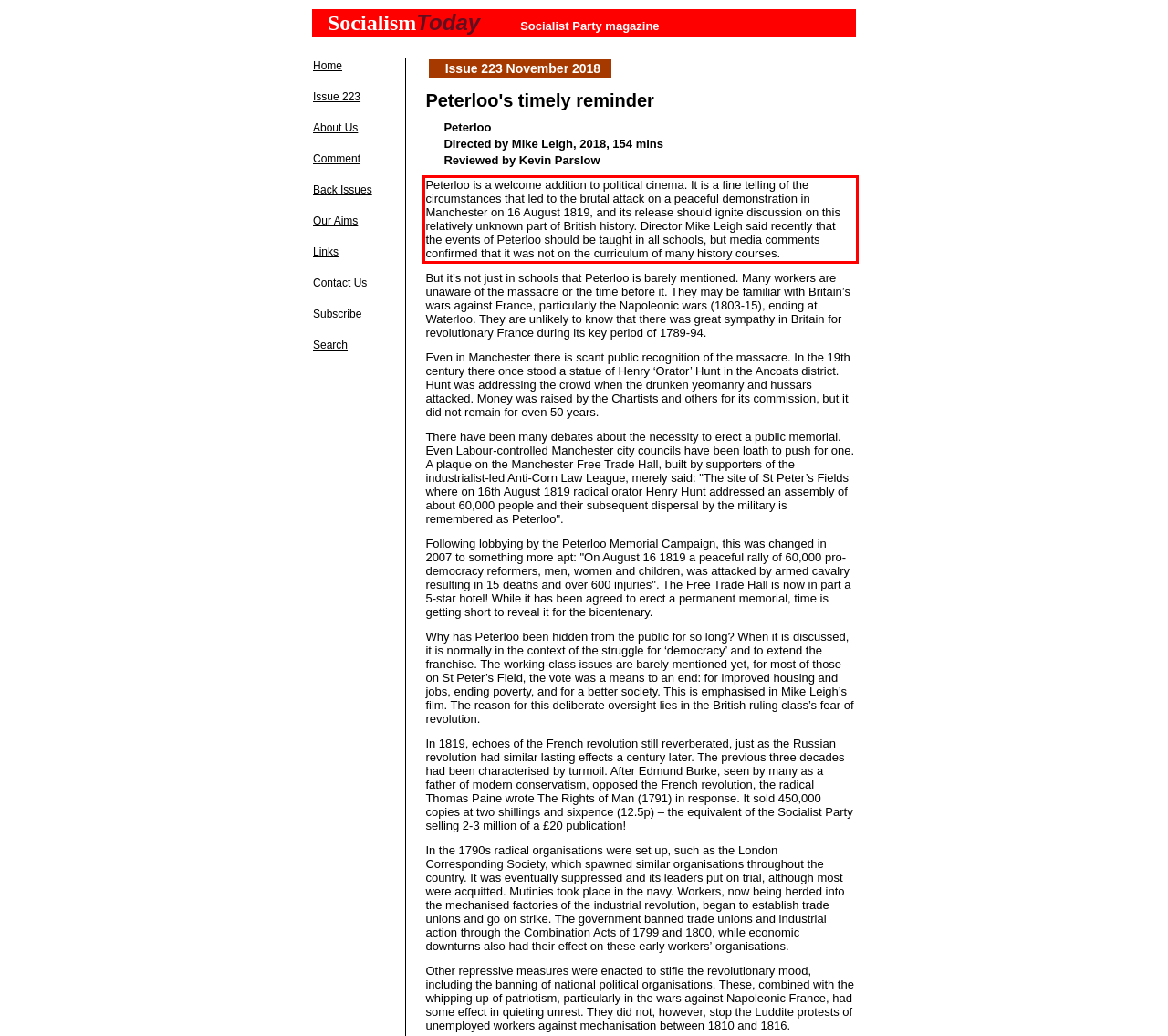You have a screenshot of a webpage, and there is a red bounding box around a UI element. Utilize OCR to extract the text within this red bounding box.

Peterloo is a welcome addition to political cinema. It is a fine telling of the circumstances that led to the brutal attack on a peaceful demonstration in Manchester on 16 August 1819, and its release should ignite discussion on this relatively unknown part of British history. Director Mike Leigh said recently that the events of Peterloo should be taught in all schools, but media comments confirmed that it was not on the curriculum of many history courses.